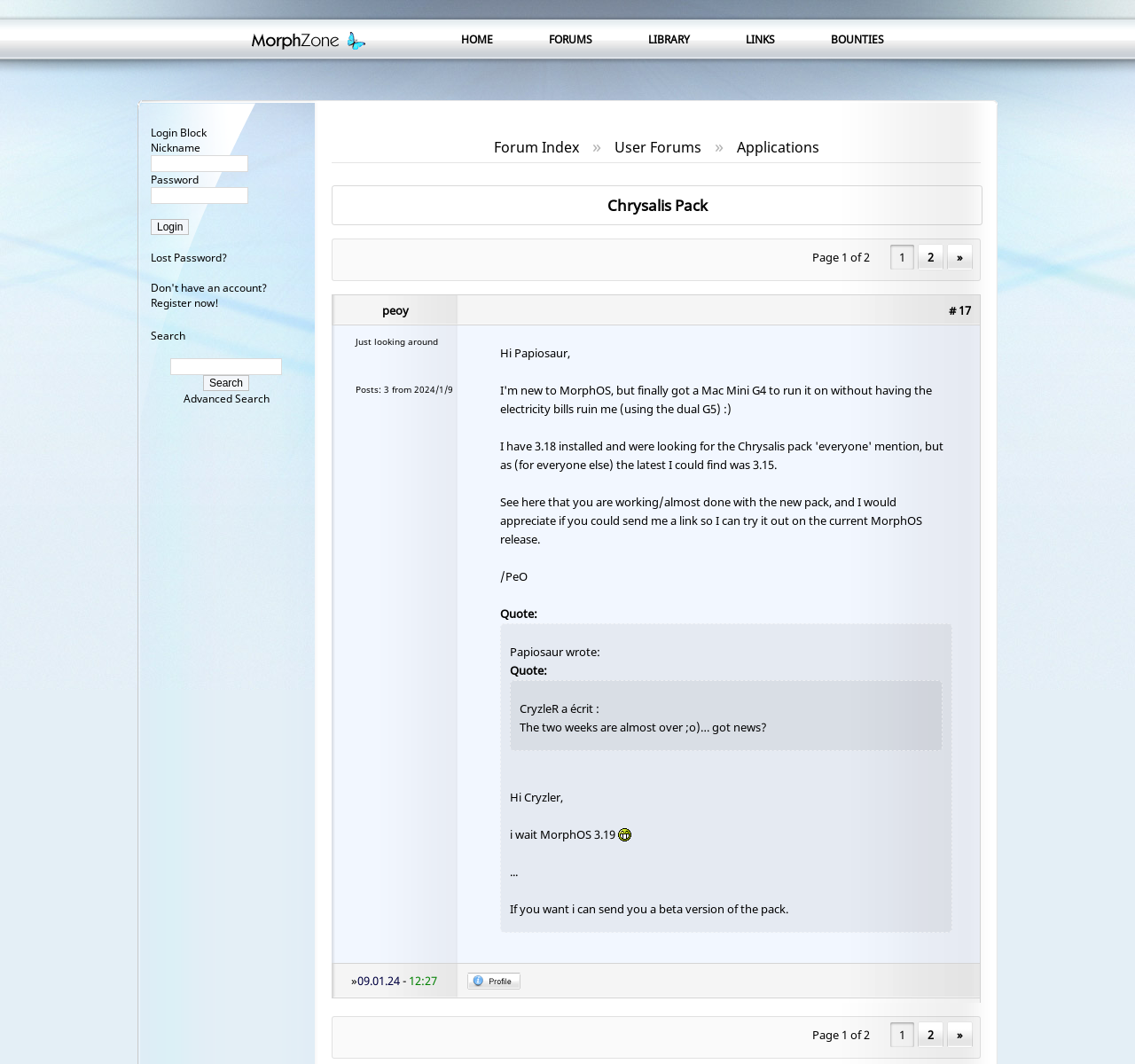How many pages of posts are there?
Please respond to the question thoroughly and include all relevant details.

The pagination at the bottom of the page indicates that there are two pages of posts, with the current page being the first one.